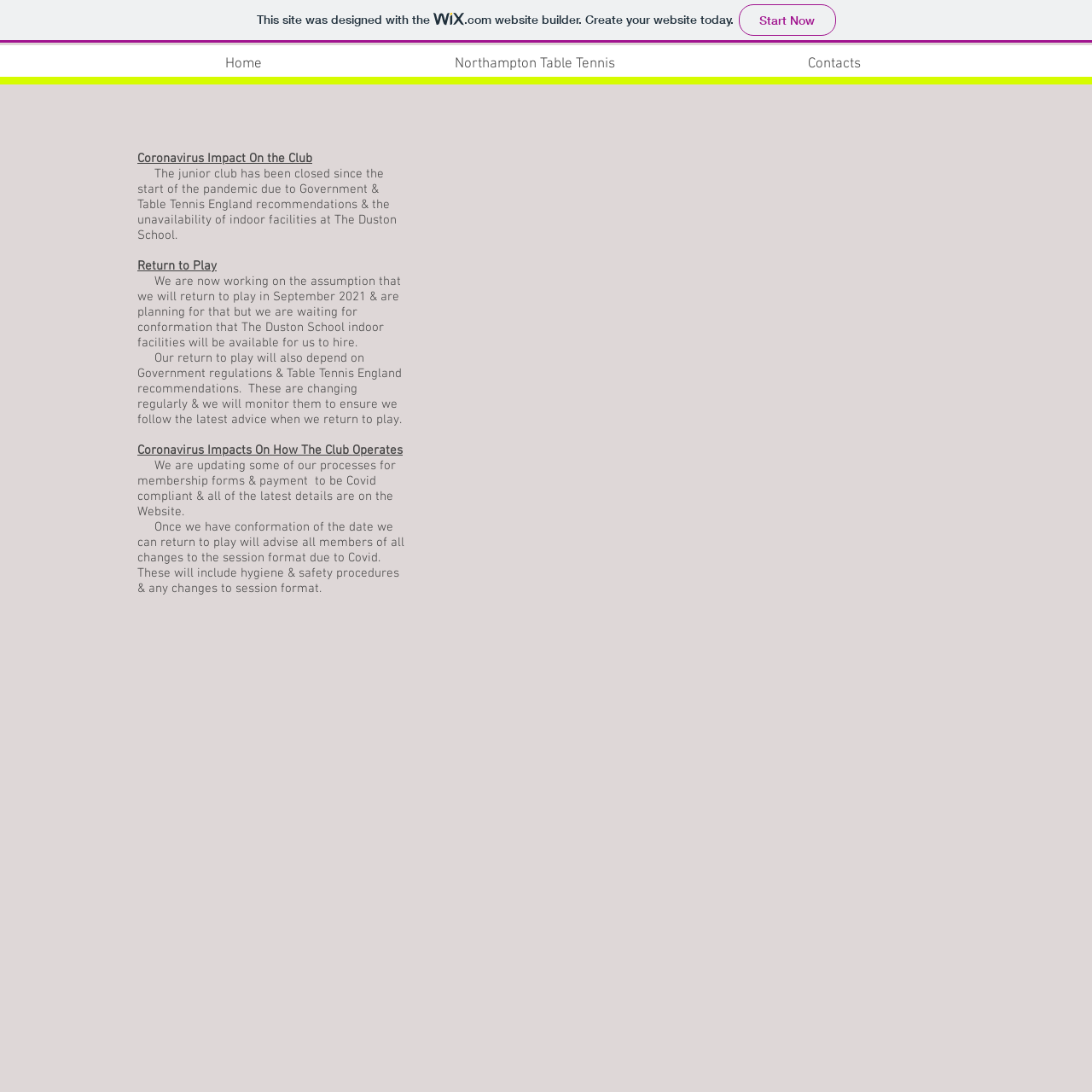What will the club advise members of once they have confirmation of the return to play date?
Answer the question with a detailed and thorough explanation.

I found the answer by reading the text on the webpage, which says 'Once we have conformation of the date we can return to play will advise all members of all changes to the session format due to Covid...'. This indicates that the club will advise members of changes to the session format once they have confirmation of the return to play date.